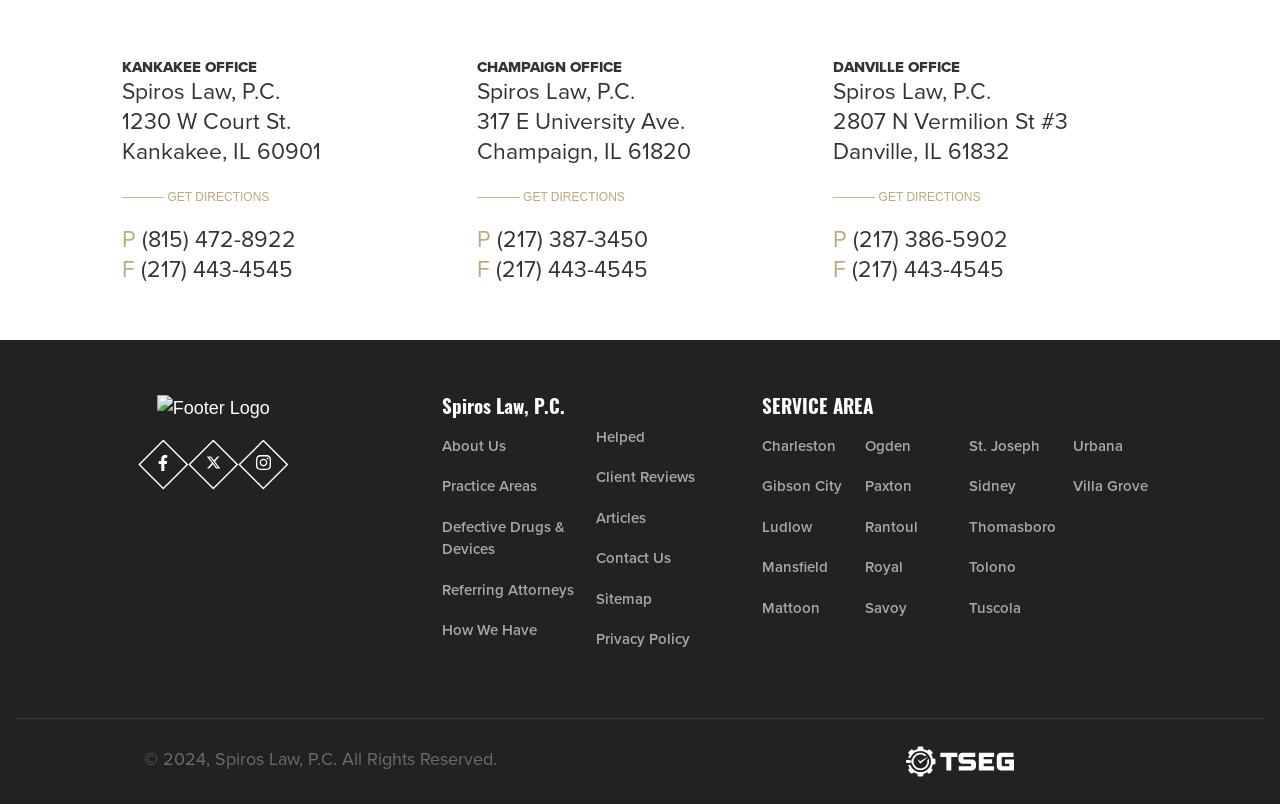Identify the bounding box coordinates for the UI element described as follows: "Savoy". Ensure the coordinates are four float numbers between 0 and 1, formatted as [left, top, right, bottom].

[0.676, 0.731, 0.743, 0.781]